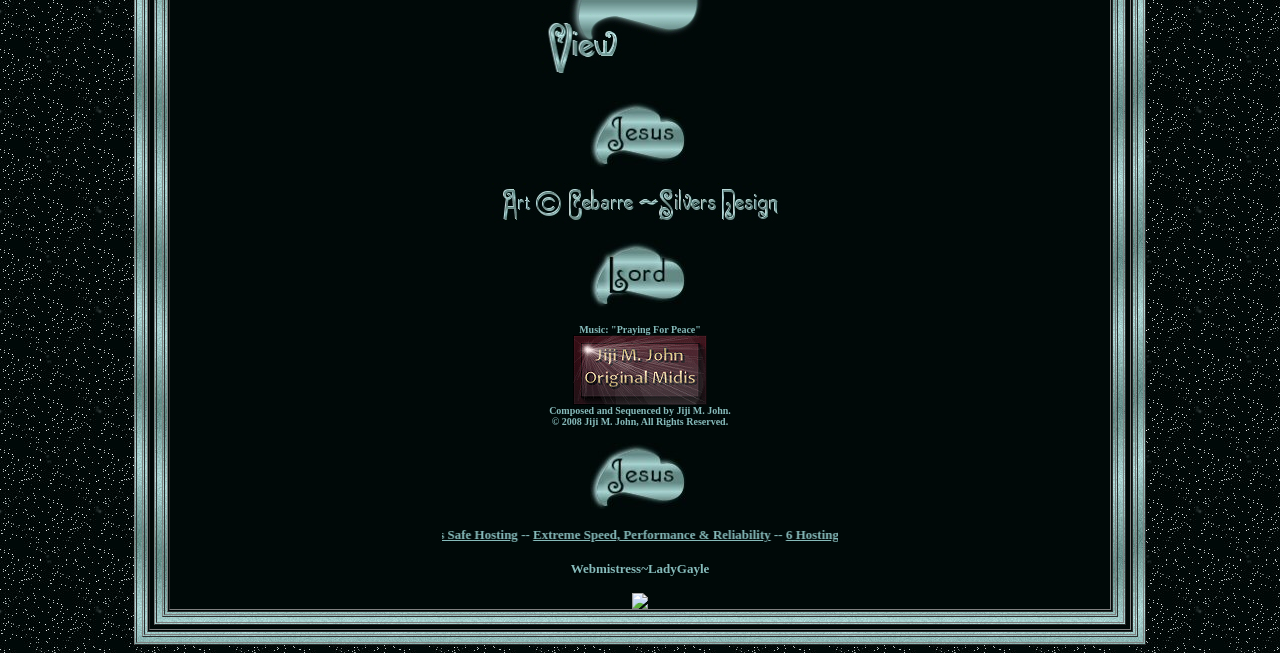Find the bounding box coordinates for the UI element that matches this description: "Jimmy's Safe Hosting".

[0.483, 0.807, 0.577, 0.83]